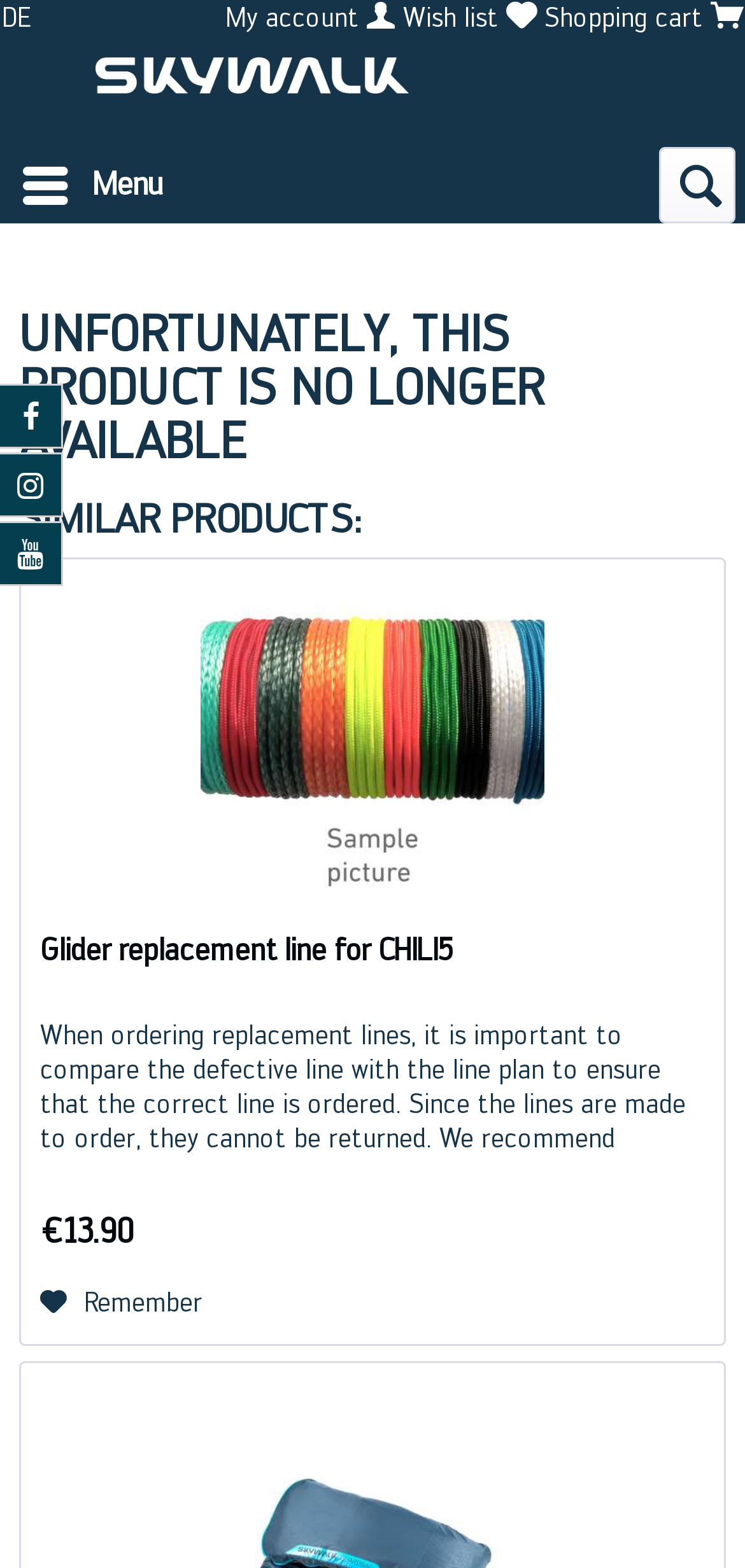Determine the bounding box coordinates of the UI element described by: "Remember".

[0.054, 0.816, 0.272, 0.845]